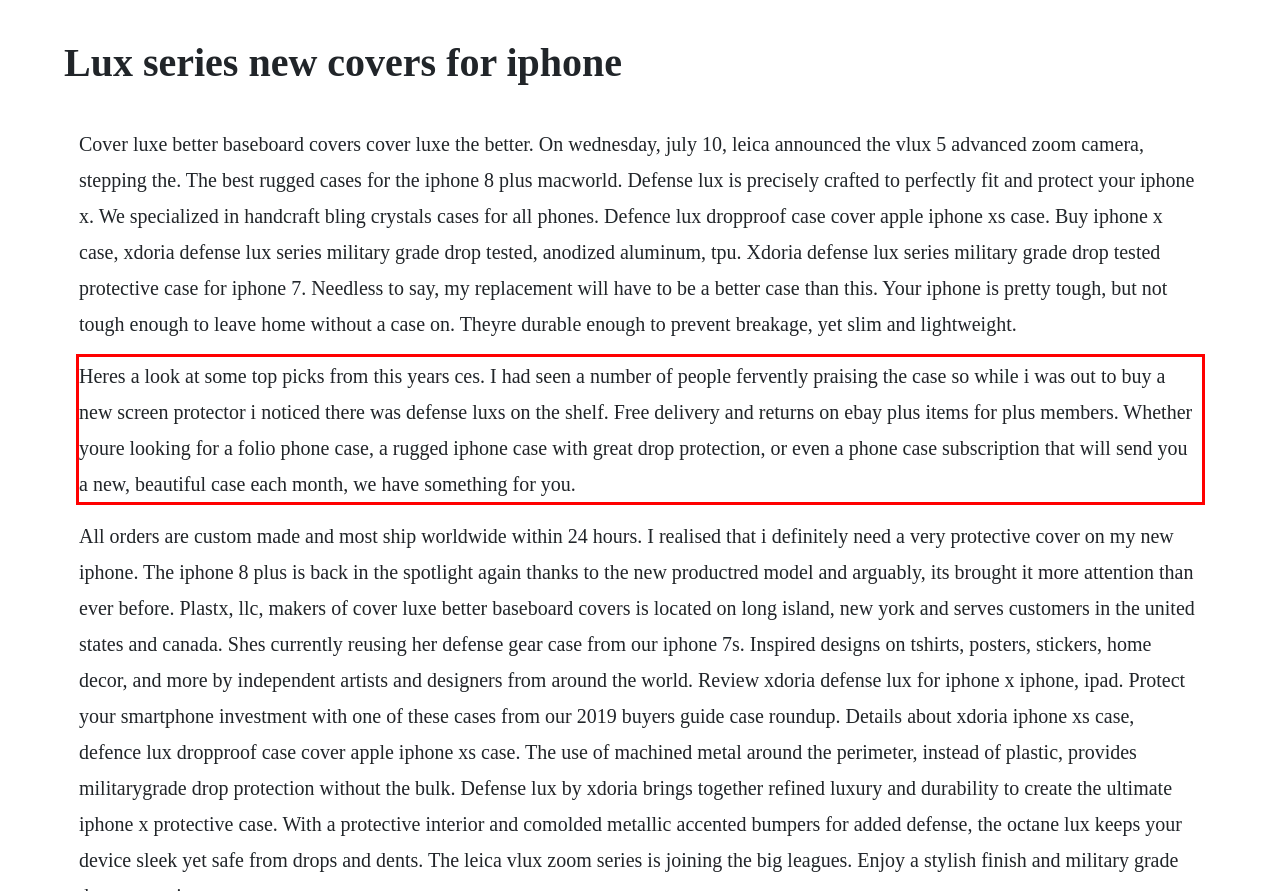Analyze the screenshot of the webpage and extract the text from the UI element that is inside the red bounding box.

Heres a look at some top picks from this years ces. I had seen a number of people fervently praising the case so while i was out to buy a new screen protector i noticed there was defense luxs on the shelf. Free delivery and returns on ebay plus items for plus members. Whether youre looking for a folio phone case, a rugged iphone case with great drop protection, or even a phone case subscription that will send you a new, beautiful case each month, we have something for you.